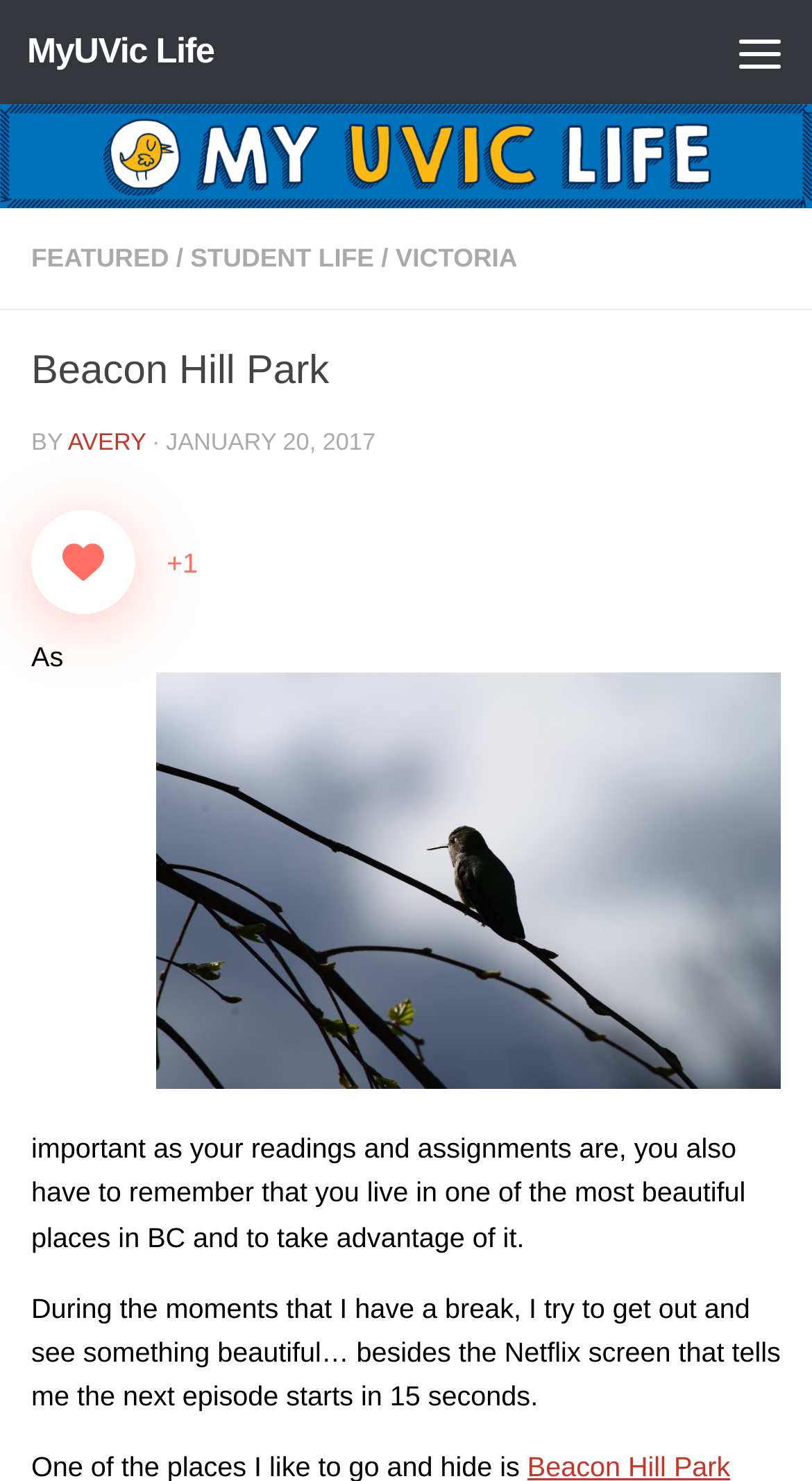Provide the bounding box coordinates of the HTML element described as: "parent_node: MyUVic Life title="Menu"". The bounding box coordinates should be four float numbers between 0 and 1, i.e., [left, top, right, bottom].

[0.872, 0.0, 1.0, 0.07]